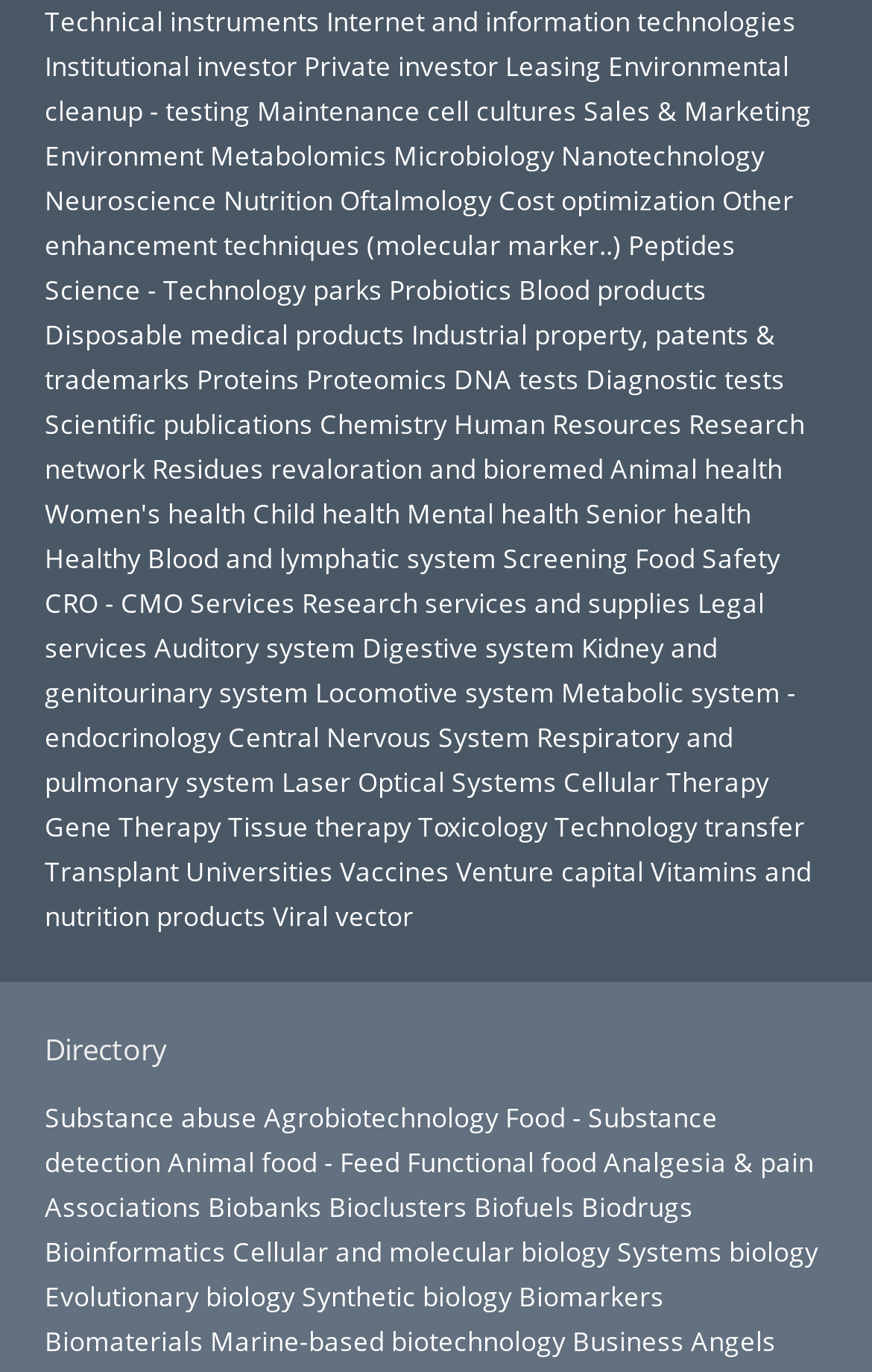Bounding box coordinates are specified in the format (top-left x, top-left y, bottom-right x, bottom-right y). All values are floating point numbers bounded between 0 and 1. Please provide the bounding box coordinate of the region this sentence describes: Analgesia & pain

[0.692, 0.833, 0.933, 0.859]